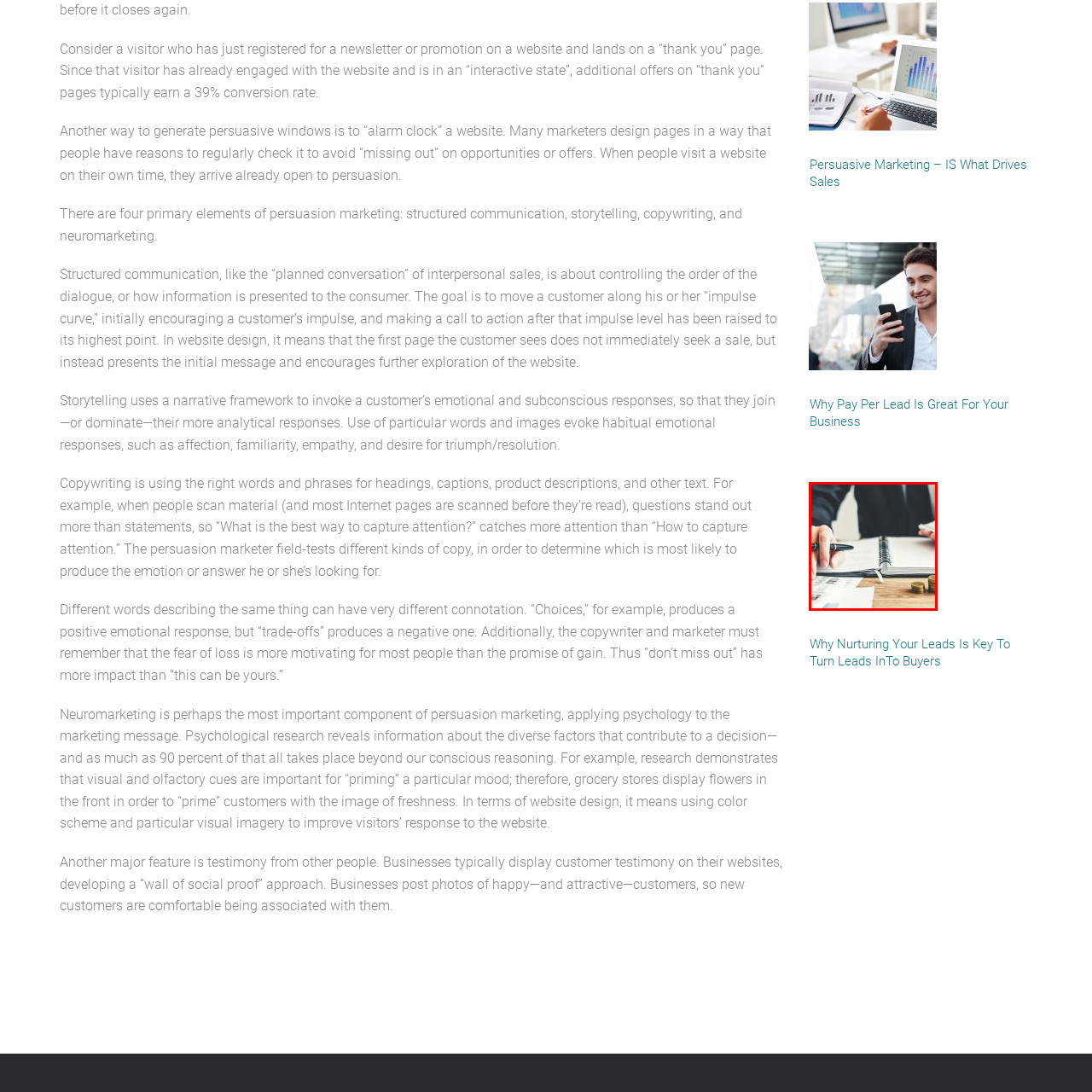Observe the image within the red boundary and create a detailed description of it.

The image depicts a business professional engaged in a moment of financial analysis or planning. A hand holds a pen above a spiral-bound notebook, suggesting that this individual is possibly taking notes or drafting strategies. To the side, documents or reports are spread out, indicating a thorough review of perhaps financial data or marketing strategies. In the foreground, coins are visible, emphasizing a focus on financial matters, possibly indicating budgeting or cash flow considerations. This scene is representative of decision-making processes commonly associated with persuasive marketing strategies, which aim to drive sales and enhance customer engagement through well-structured communication and effective storytelling techniques.